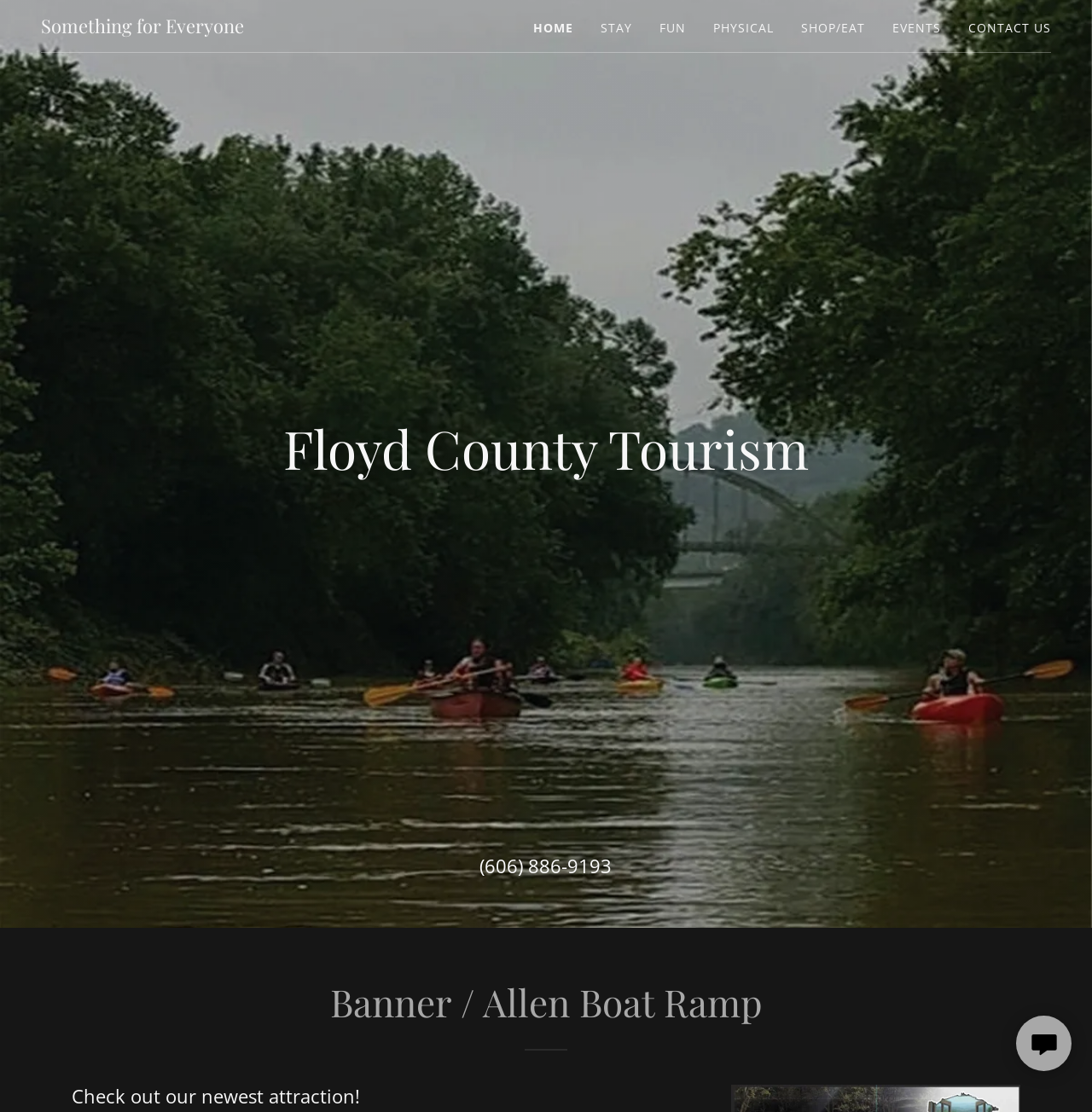What is the text of the first link in the top menu?
Please elaborate on the answer to the question with detailed information.

I looked at the top menu and found the first link, which has the text 'Something for Everyone'.